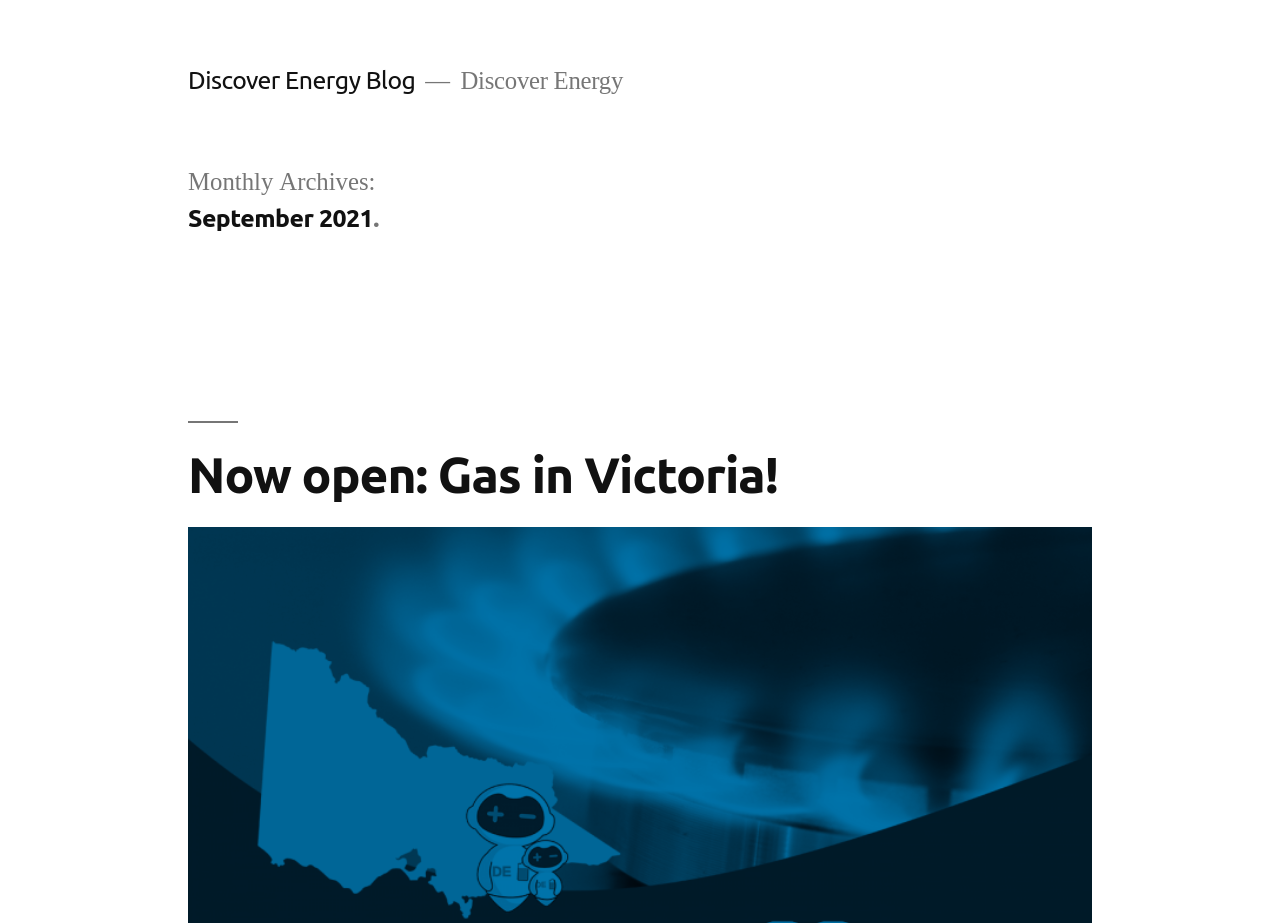Write an elaborate caption that captures the essence of the webpage.

The webpage is titled "September 2021 – Discover Energy Blog" and appears to be a blog archive page. At the top left, there is a link to "Discover Energy Blog". Next to it, there is a static text "Discover Energy". 

Below these elements, there is a header section that spans across the page. Within this section, there is a heading that reads "Monthly Archives: September 2021." 

Further down, there is another header section that also spans across the page. This section contains a heading that reads "Now open: Gas in Victoria!", which is also a link. The link is positioned slightly below the heading text, and it takes up about half of the width of the header section.